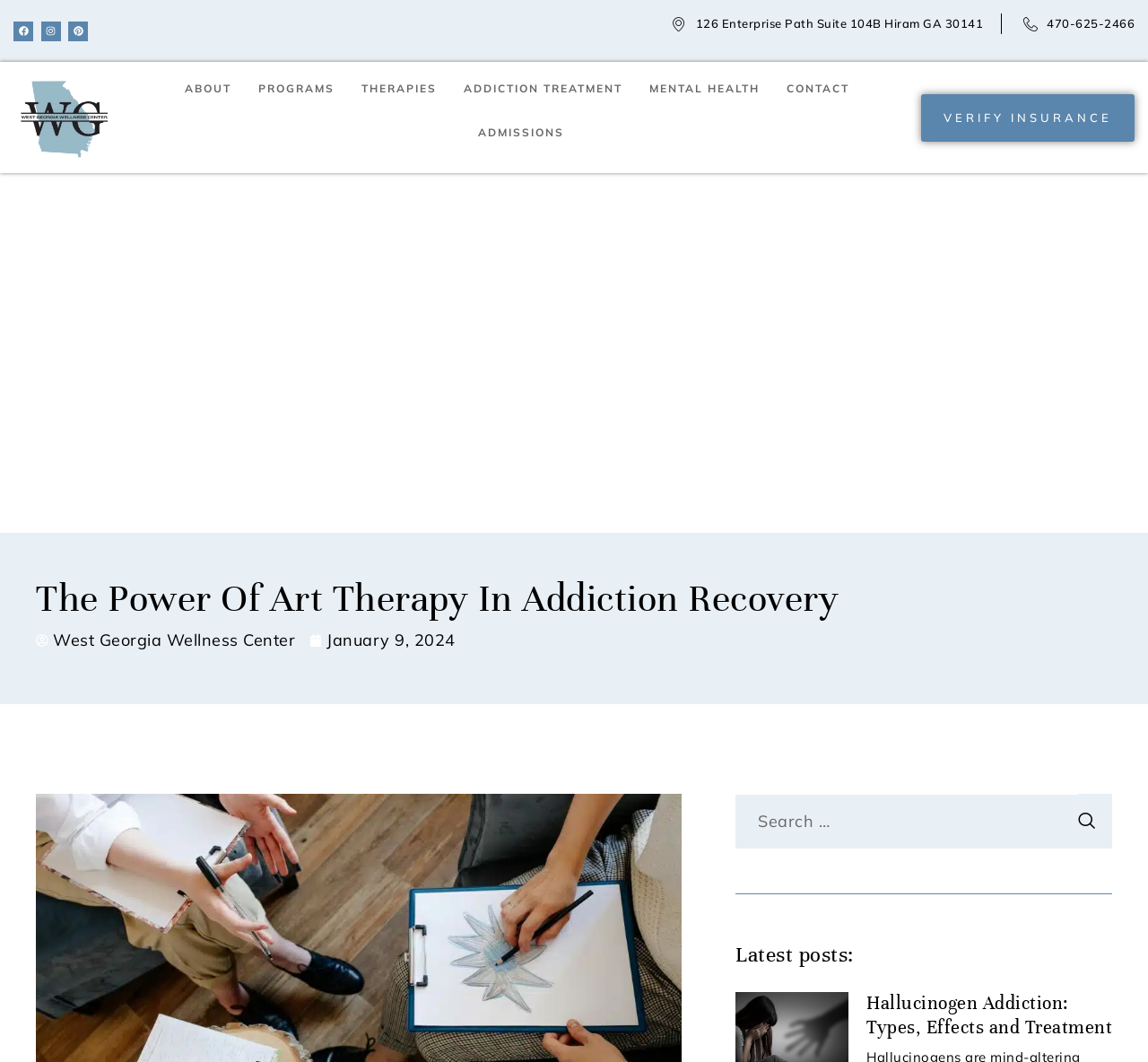What is the date mentioned on the webpage?
Based on the screenshot, give a detailed explanation to answer the question.

I found the date by looking at the static text element with the bounding box coordinates [0.284, 0.593, 0.396, 0.612] which contains the date information.